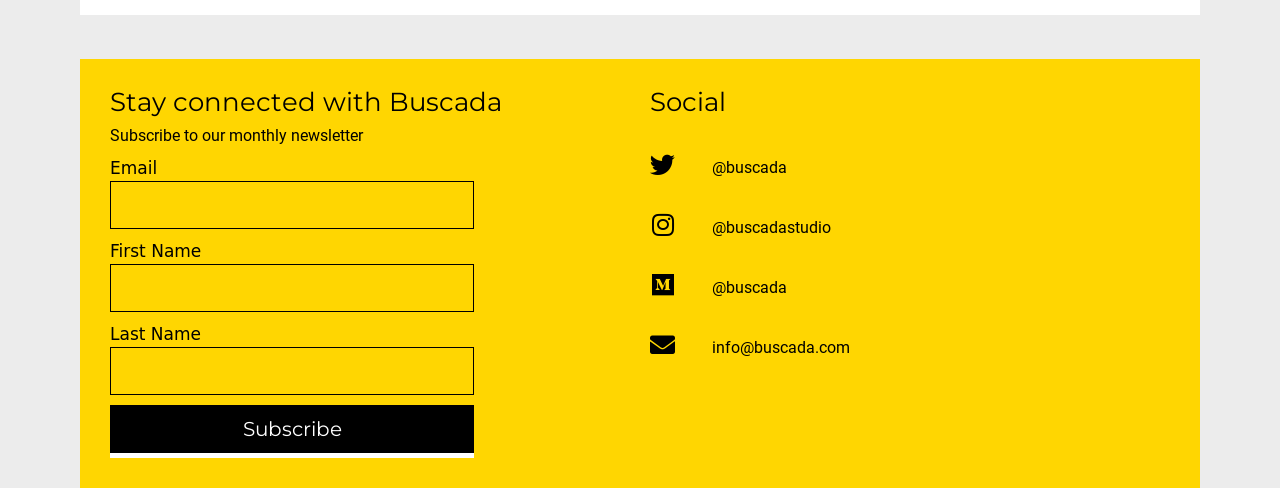What social media platforms are linked?
Using the image as a reference, answer with just one word or a short phrase.

Twitter, Instagram, Medium